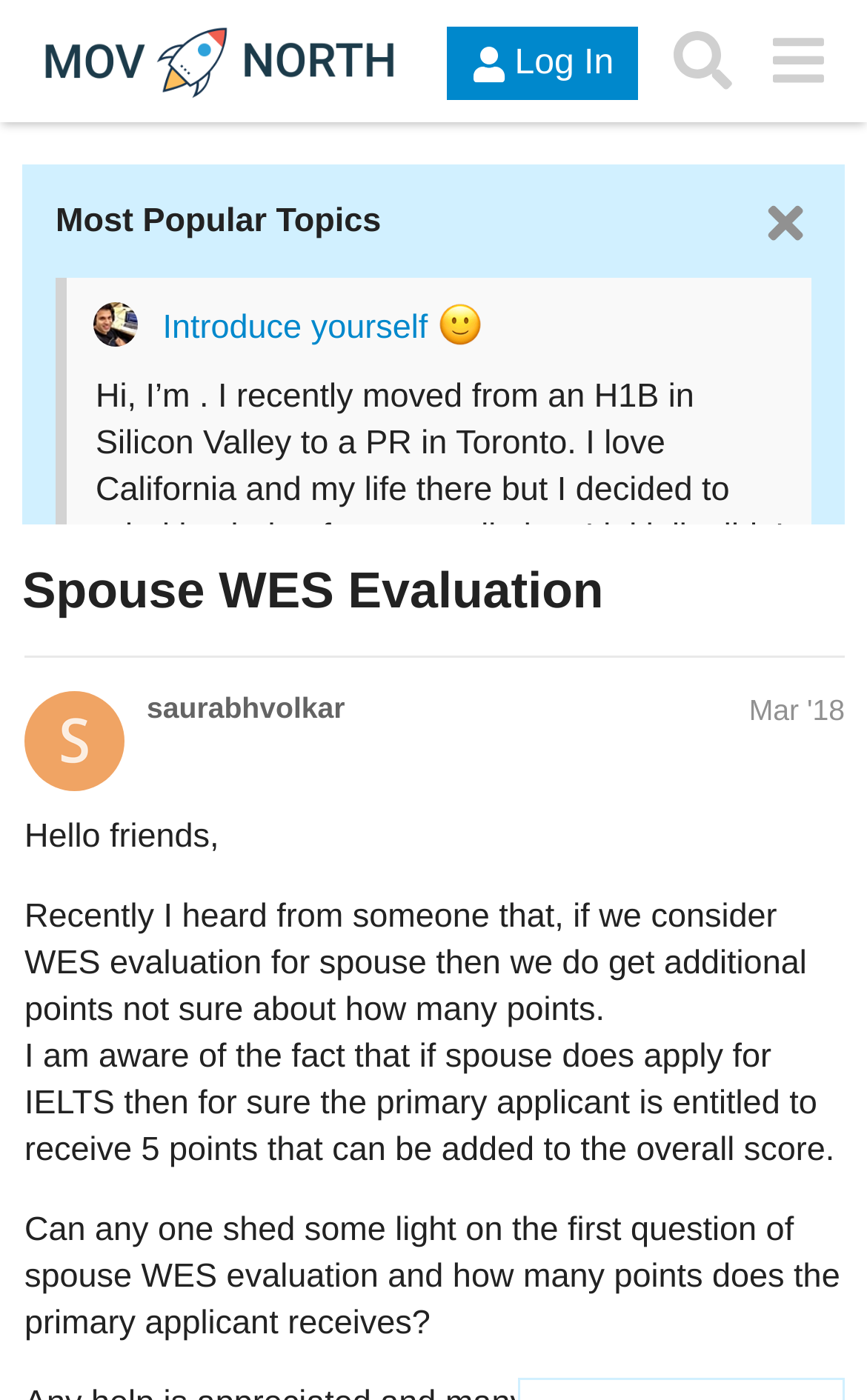Locate the bounding box coordinates of the clickable part needed for the task: "View the 'Spouse WES Evaluation' thread".

[0.026, 0.401, 0.696, 0.443]